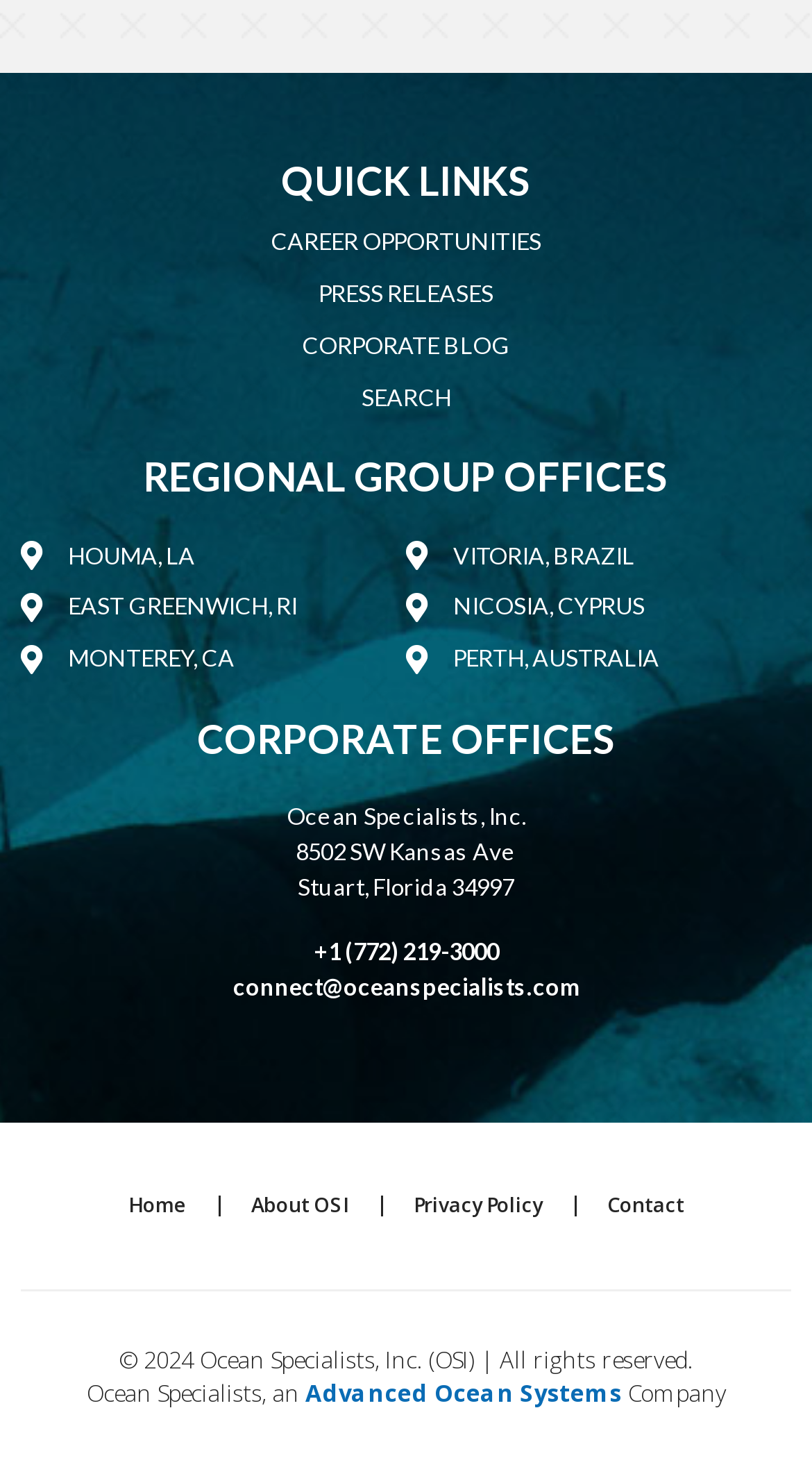What is the phone number of the corporate office?
Answer the question with as much detail as you can, using the image as a reference.

I found the phone number by looking at the link element with the text '+1 (772) 219-3000' which is located under the corporate office address, indicating it is the phone number of the corporate office.